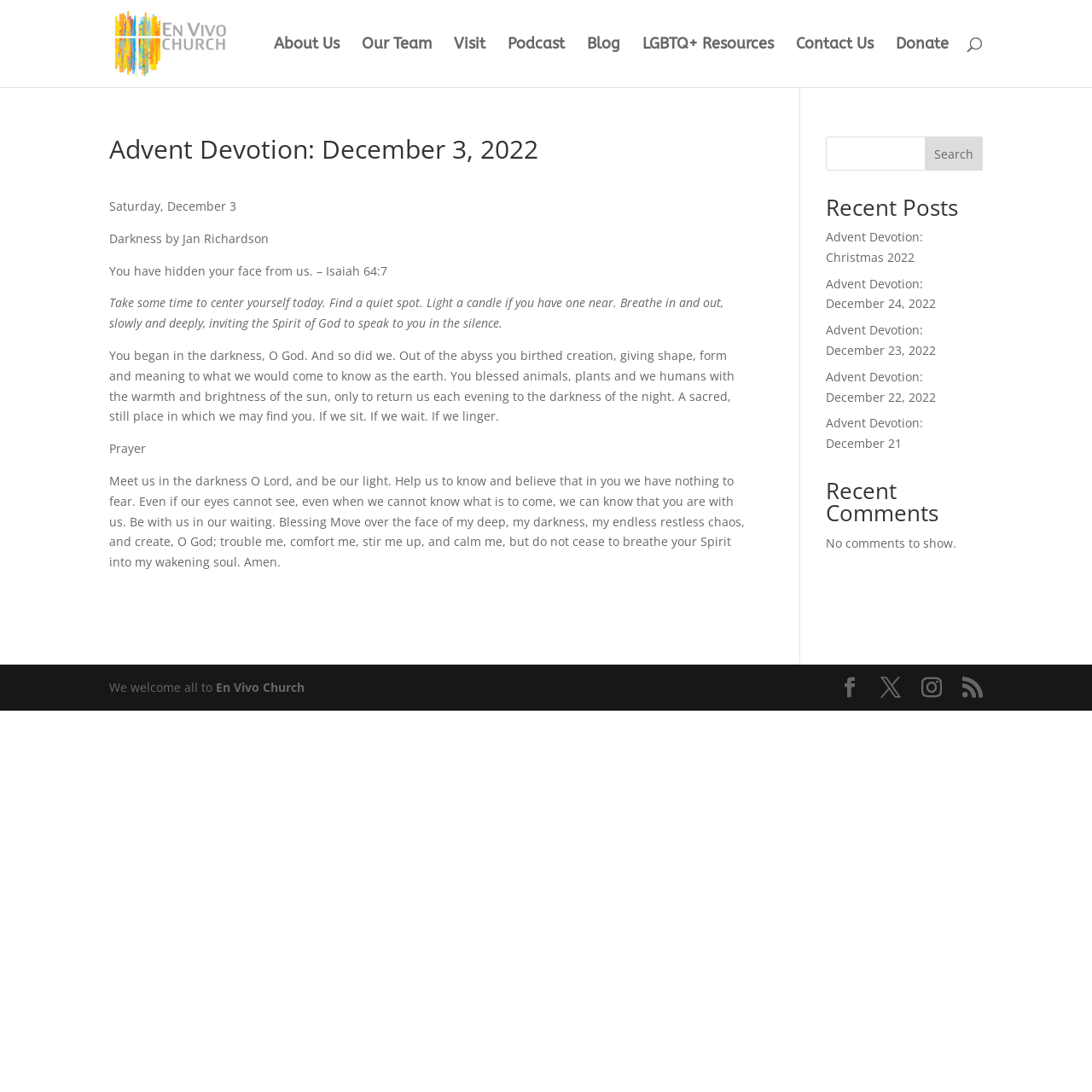What is the purpose of the webpage?
Using the information from the image, provide a comprehensive answer to the question.

The webpage appears to be a blog or devotional webpage, and its purpose is to provide Advent Devotions, as evidenced by the article section which contains a devotion for December 3, 2022.